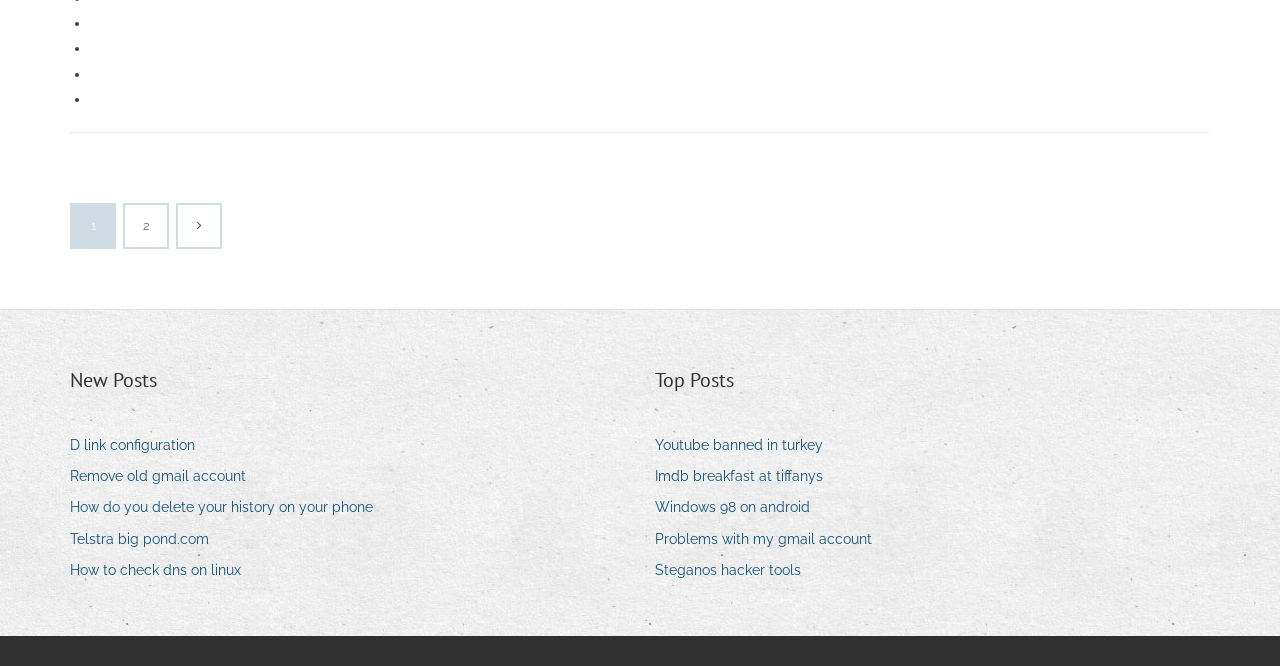Specify the bounding box coordinates of the region I need to click to perform the following instruction: "Check 'Top Posts'". The coordinates must be four float numbers in the range of 0 to 1, i.e., [left, top, right, bottom].

[0.512, 0.548, 0.573, 0.593]